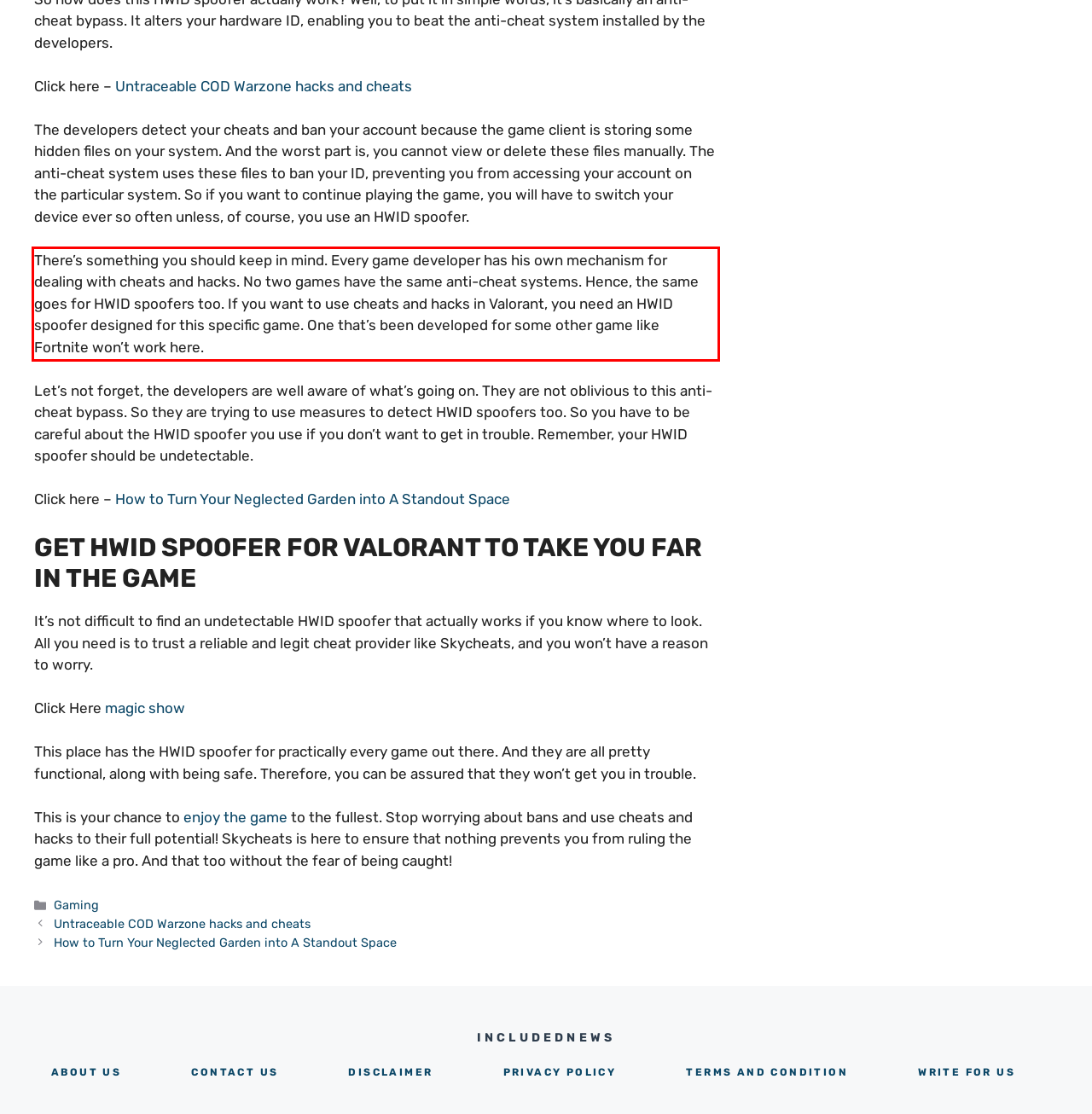Identify the text within the red bounding box on the webpage screenshot and generate the extracted text content.

There’s something you should keep in mind. Every game developer has his own mechanism for dealing with cheats and hacks. No two games have the same anti-cheat systems. Hence, the same goes for HWID spoofers too. If you want to use cheats and hacks in Valorant, you need an HWID spoofer designed for this specific game. One that’s been developed for some other game like Fortnite won’t work here.